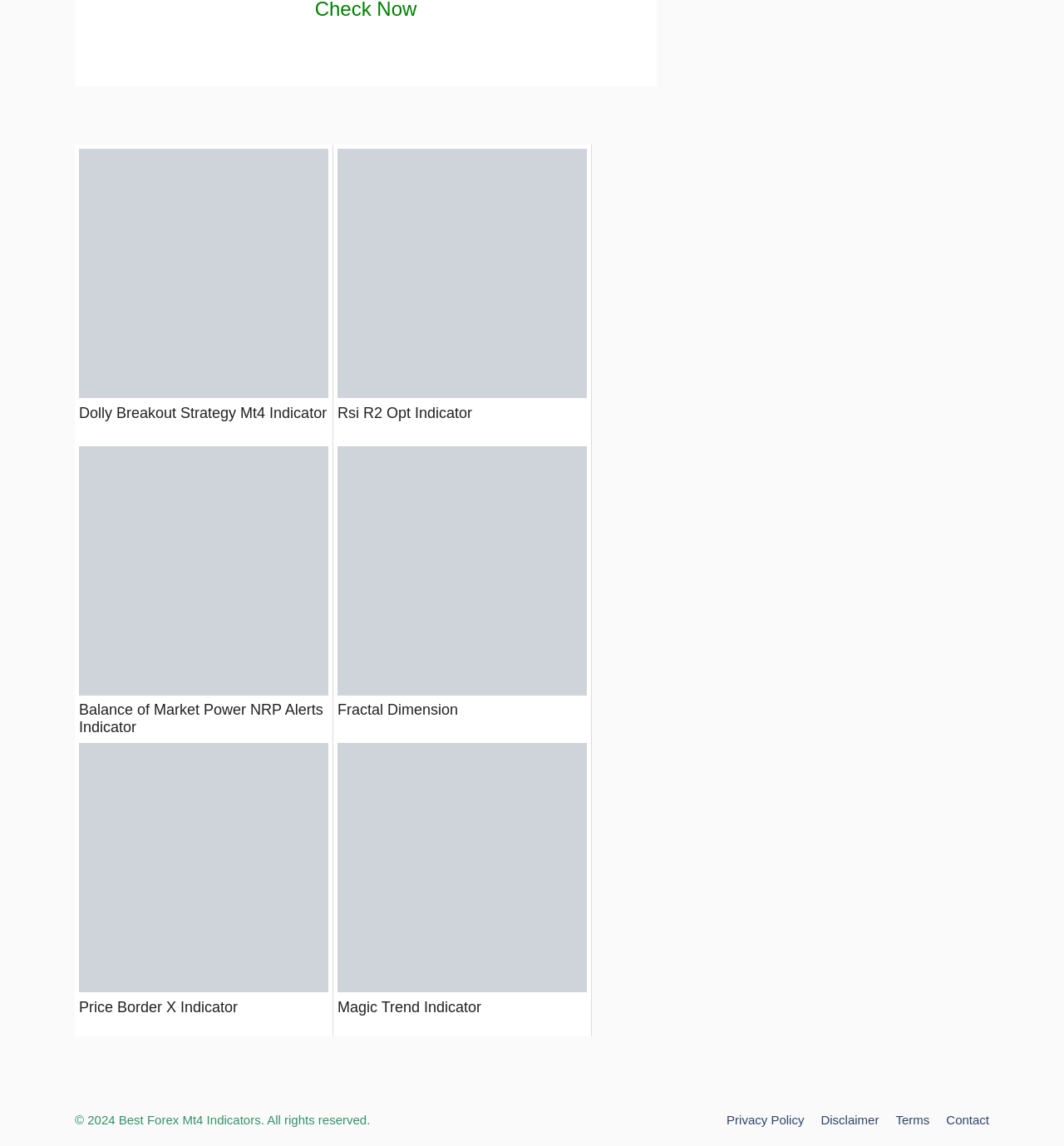What is the purpose of the 'Check Now' link?
Please provide a full and detailed response to the question.

The 'Check Now' link is likely a call-to-action button that allows users to check or access some information or service. Its purpose is not explicitly stated, but based on its prominent position on the webpage, it seems to be an important feature.